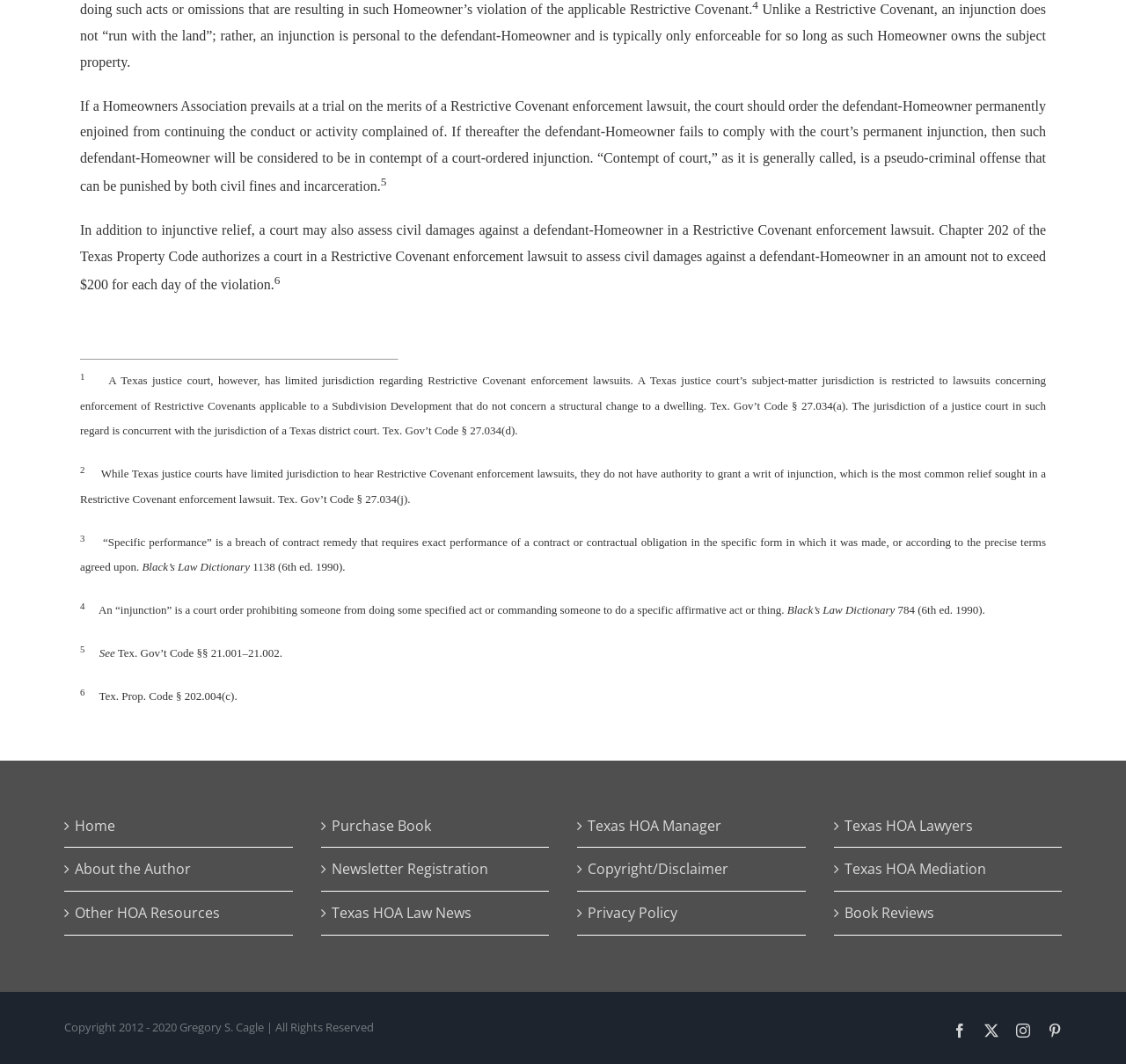Locate the bounding box coordinates for the element described below: "(866) 366-1326". The coordinates must be four float values between 0 and 1, formatted as [left, top, right, bottom].

None